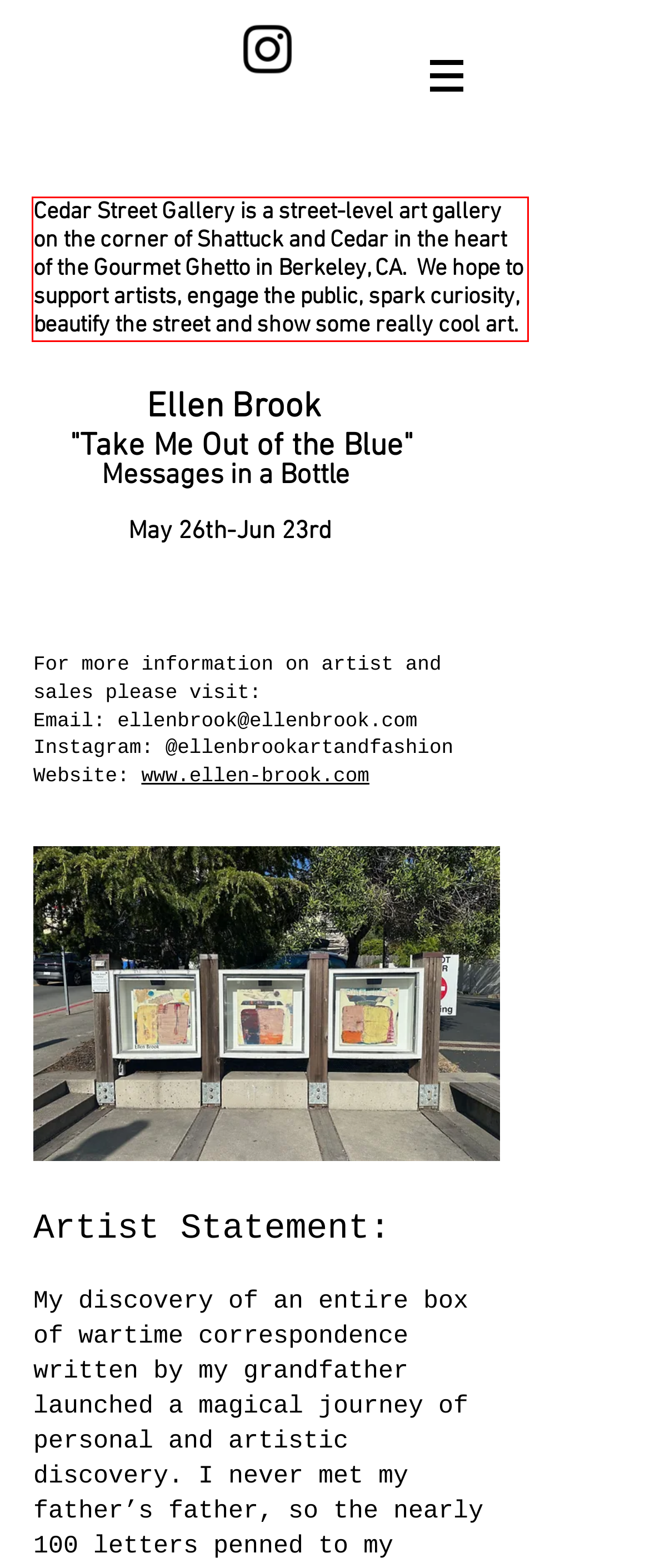Given a screenshot of a webpage with a red bounding box, extract the text content from the UI element inside the red bounding box.

Cedar Street Gallery is a street-level art gallery on the corner of Shattuck and Cedar in the heart of the Gourmet Ghetto in Berkeley, CA. We hope to support artists, engage the public, spark curiosity, beautify the street and show some really cool art.